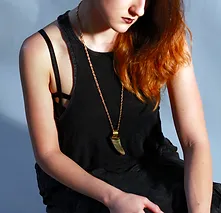Using the image as a reference, answer the following question in as much detail as possible:
What is the focus of the image?

The focus of the image is on the unique and bold necklace, which has a striking pendant, drawing attention to its intricate design and the overall aesthetic of the ensemble.